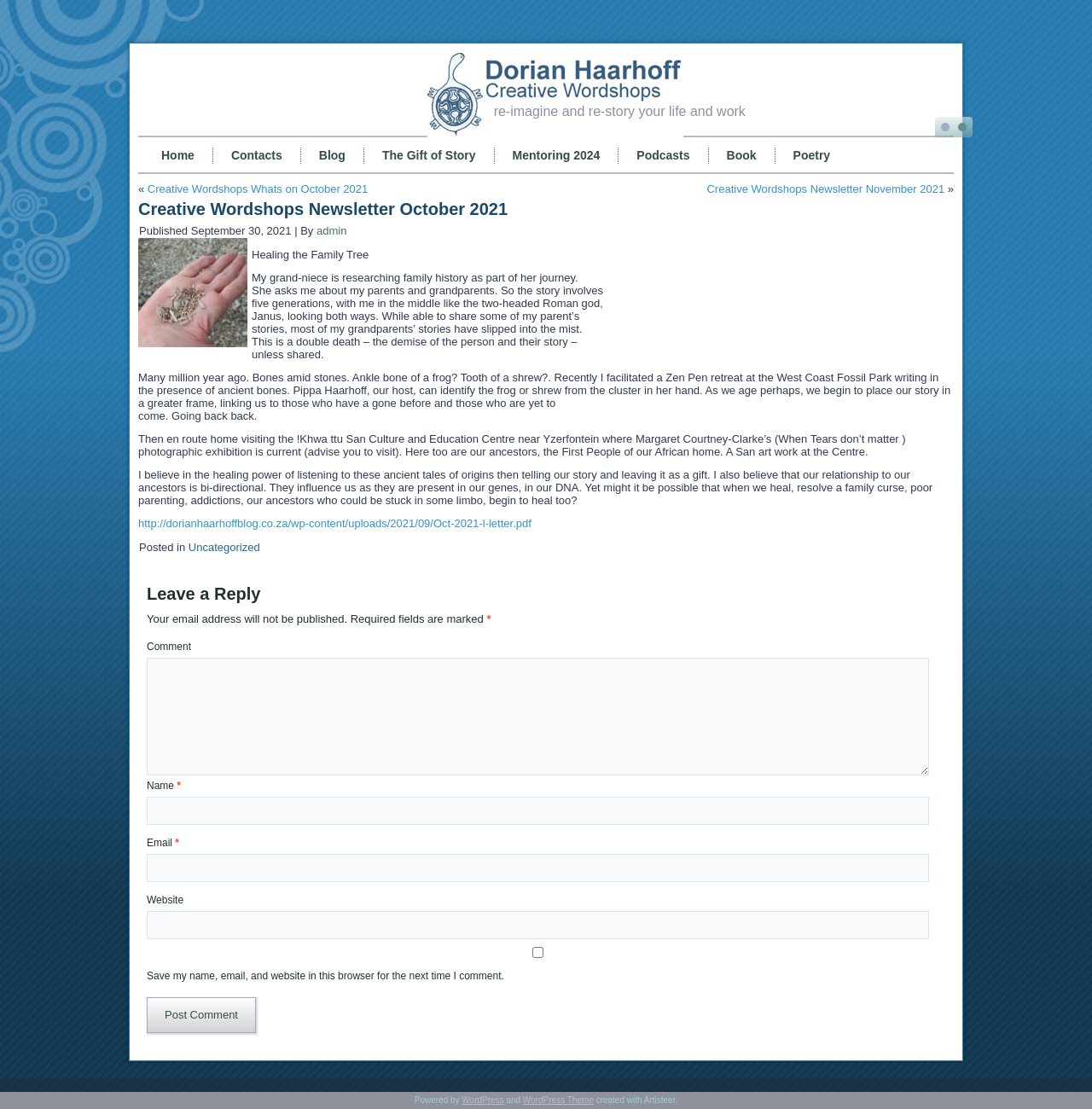Please find the bounding box coordinates of the element's region to be clicked to carry out this instruction: "Leave a comment".

[0.134, 0.578, 0.175, 0.588]